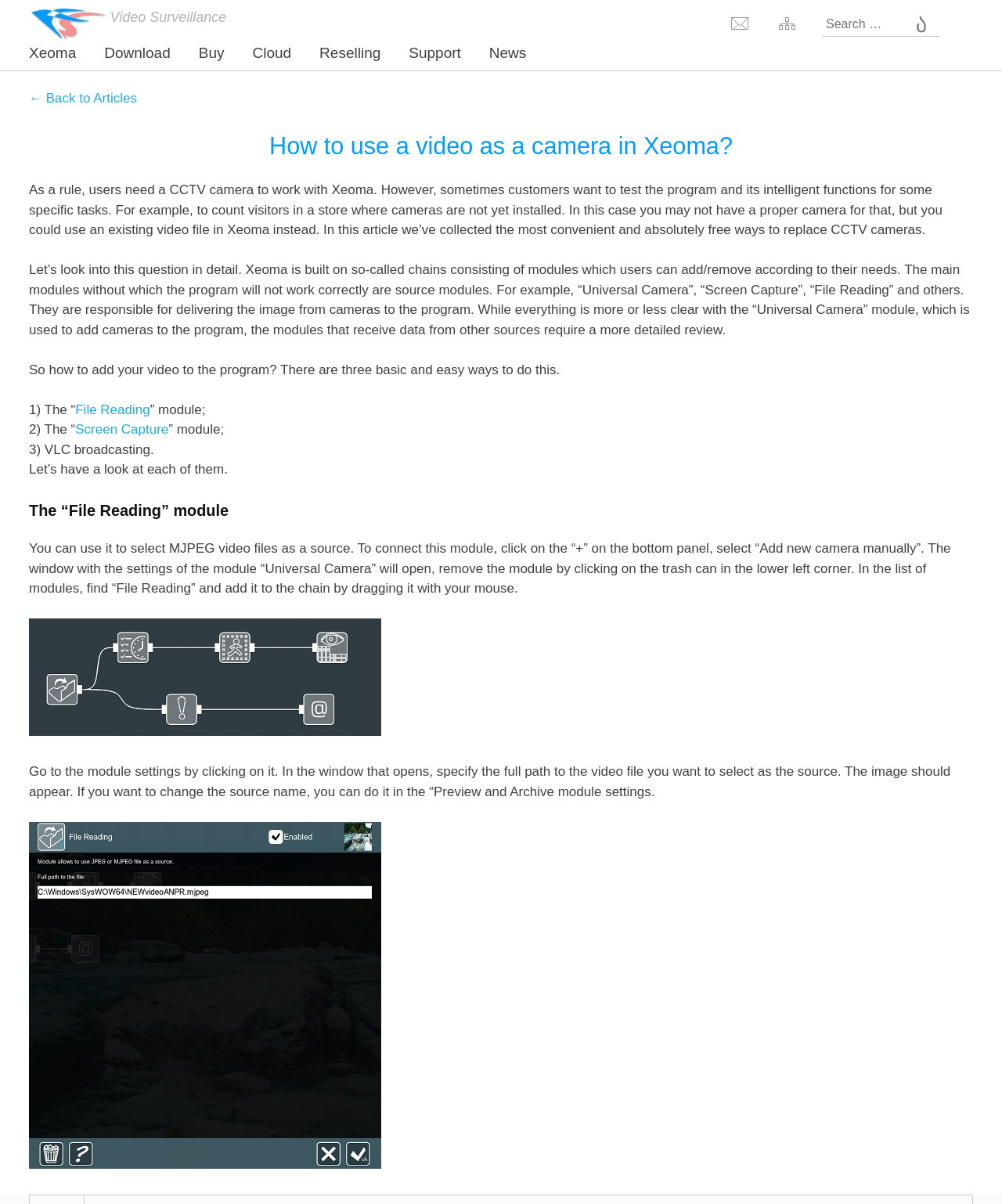Locate the bounding box coordinates of the element I should click to achieve the following instruction: "Learn about Xeoma".

[0.025, 0.035, 0.09, 0.054]